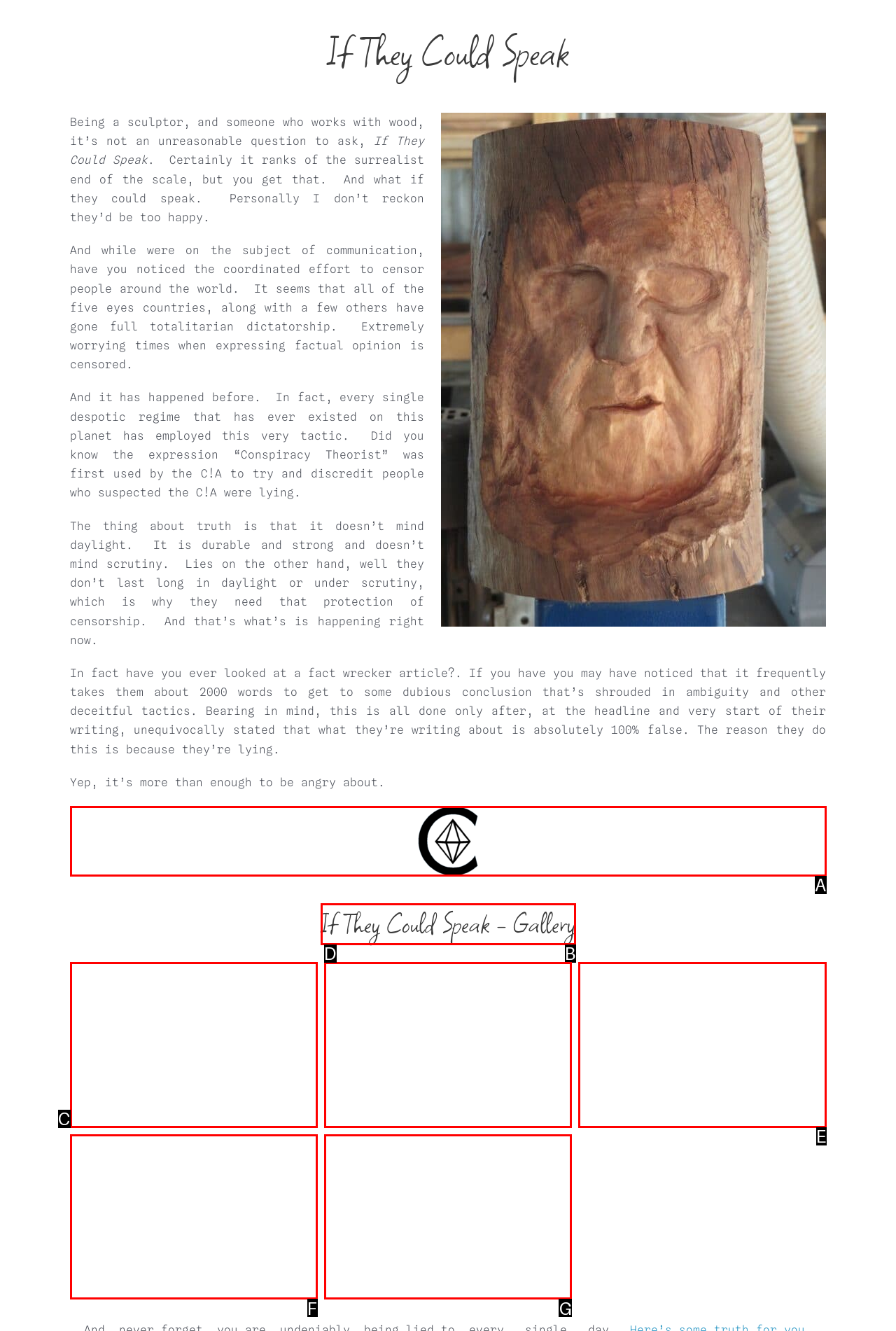Given the description: aria-label="If They Could Speak", identify the HTML element that corresponds to it. Respond with the letter of the correct option.

F